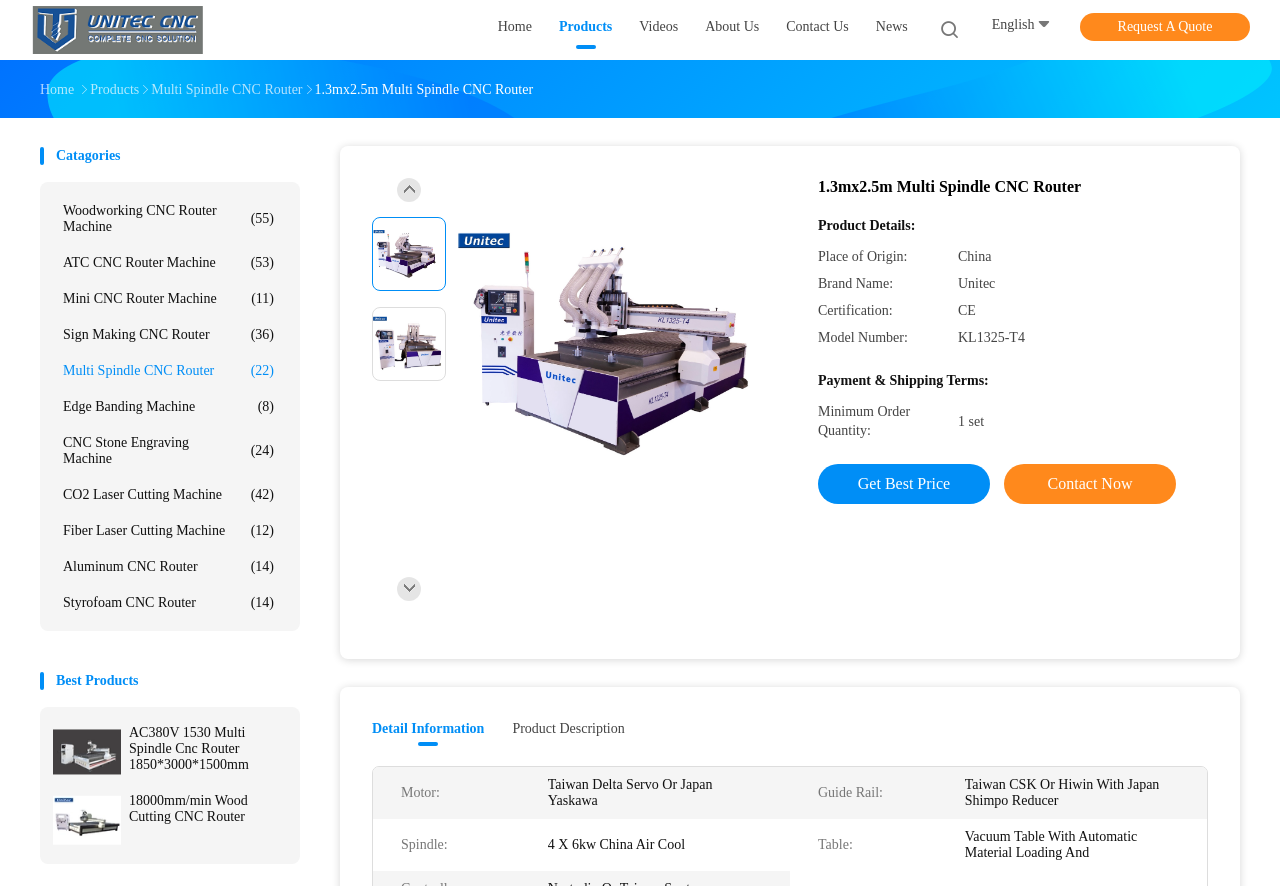Please provide the bounding box coordinates for the element that needs to be clicked to perform the following instruction: "Click on the 'Home' link at the top". The coordinates should be given as four float numbers between 0 and 1, i.e., [left, top, right, bottom].

[0.389, 0.019, 0.416, 0.049]